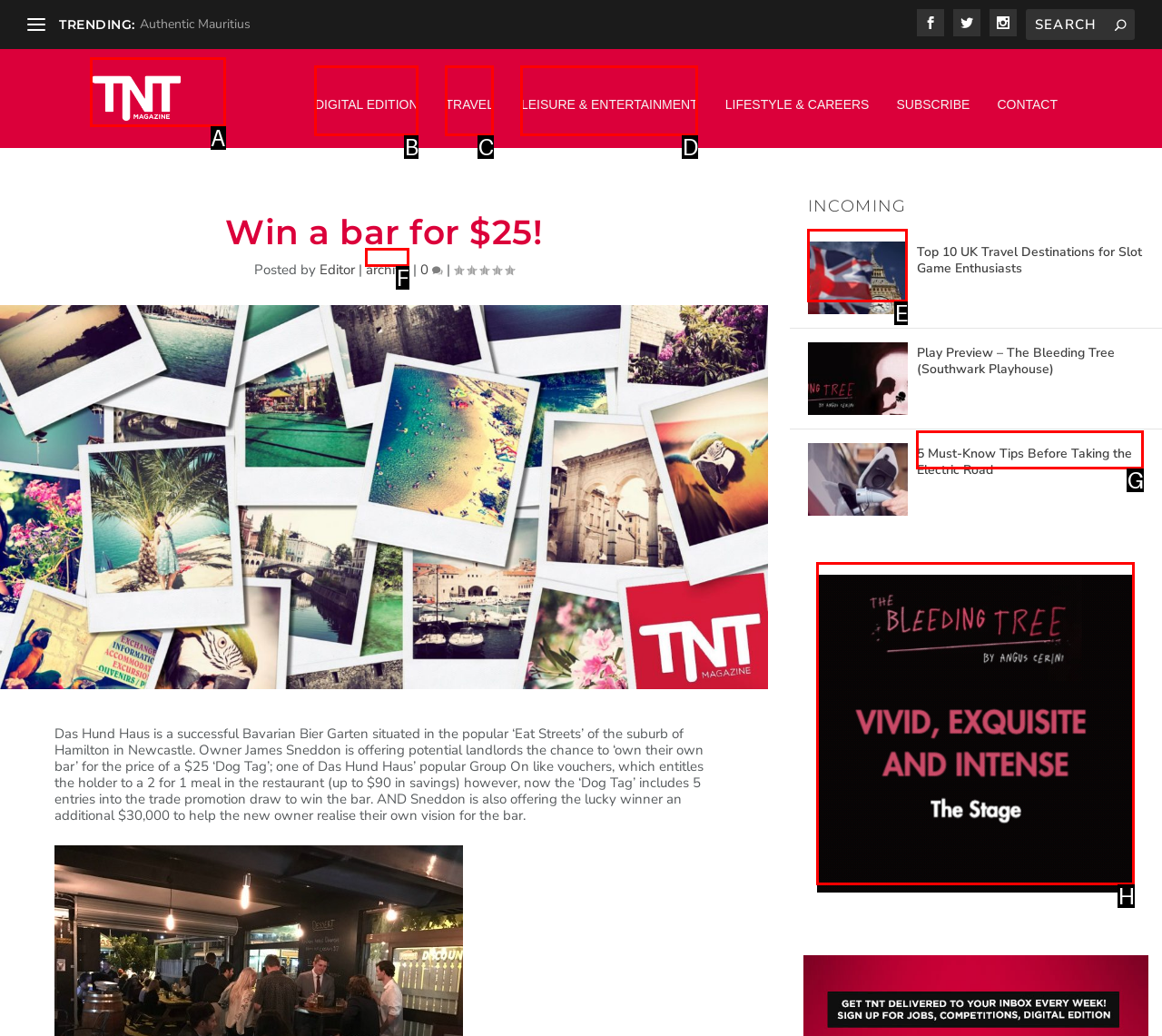Select the letter of the UI element that matches this task: View TNT Magazine
Provide the answer as the letter of the correct choice.

A